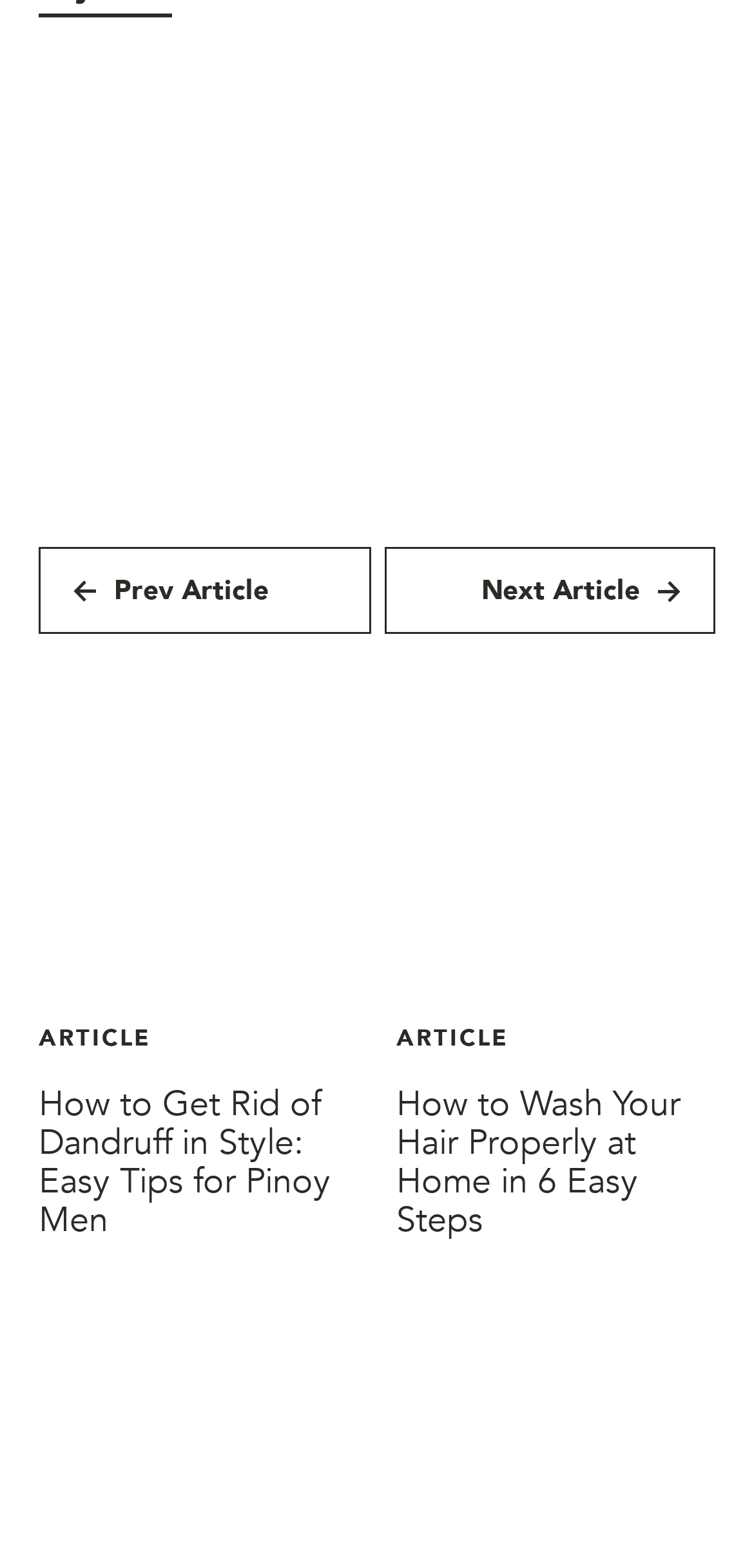How can you share the article?
Based on the image, respond with a single word or phrase.

On Facebook, Twitter, Pinterest, e-mail, or WhatsApp